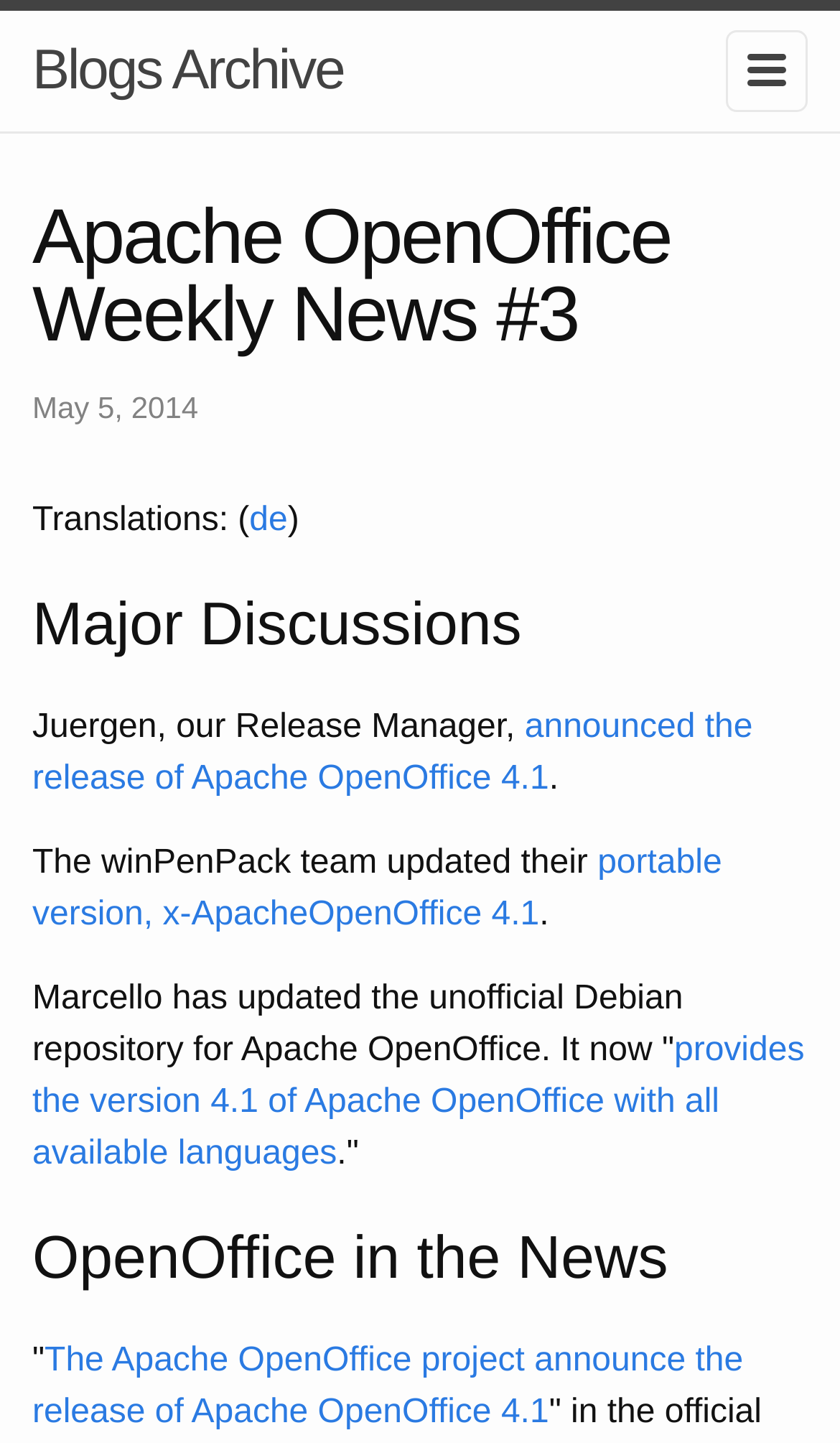With reference to the screenshot, provide a detailed response to the question below:
What is the language provided by the version 4.1 of Apache OpenOffice?

The question asks about the language provided by the version 4.1 of Apache OpenOffice, and the answer can be found in the sentence that starts with 'It now provides the version 4.1 of Apache OpenOffice with all available languages'. The sentence indicates that the version 4.1 of Apache OpenOffice provides all available languages.